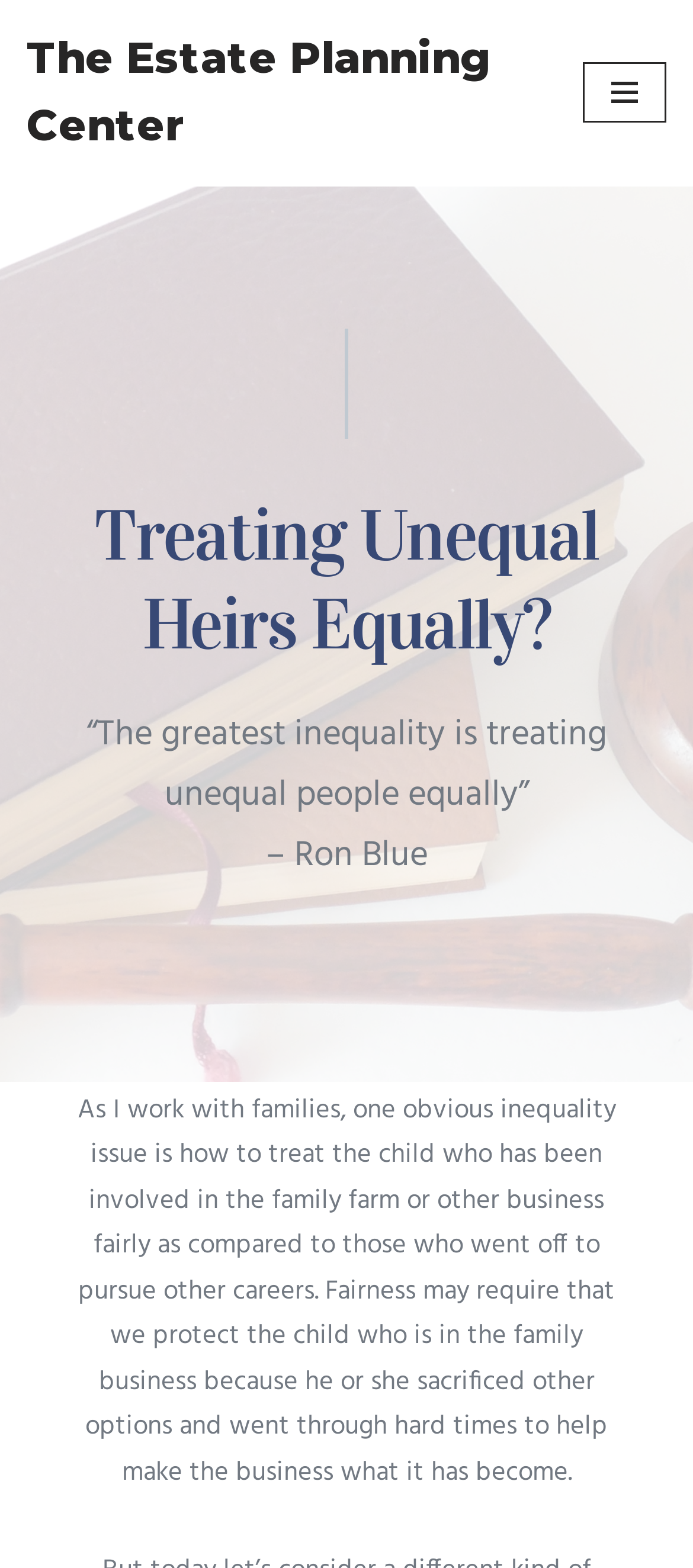Offer a detailed explanation of the webpage layout and contents.

The webpage is about estate planning, specifically discussing the issue of treating unequal heirs equally. At the top left of the page, there is a link to "Skip to content". Next to it, on the top center, is a link to "The Estate Planning Center", which is likely the title of the webpage. On the top right, there is a button labeled "Navigation Menu".

Below the top section, there is a heading that reads "Treating Unequal Heirs Equally?" which spans almost the entire width of the page. Underneath the heading, there is a quote "“The greatest inequality is treating unequal people equally”" attributed to Ron Blue, which takes up about half of the page width.

Following the quote, there is a paragraph of text that discusses the challenge of treating children fairly in estate planning, particularly when one child is involved in the family business and others have pursued other careers. This paragraph takes up most of the remaining page space.